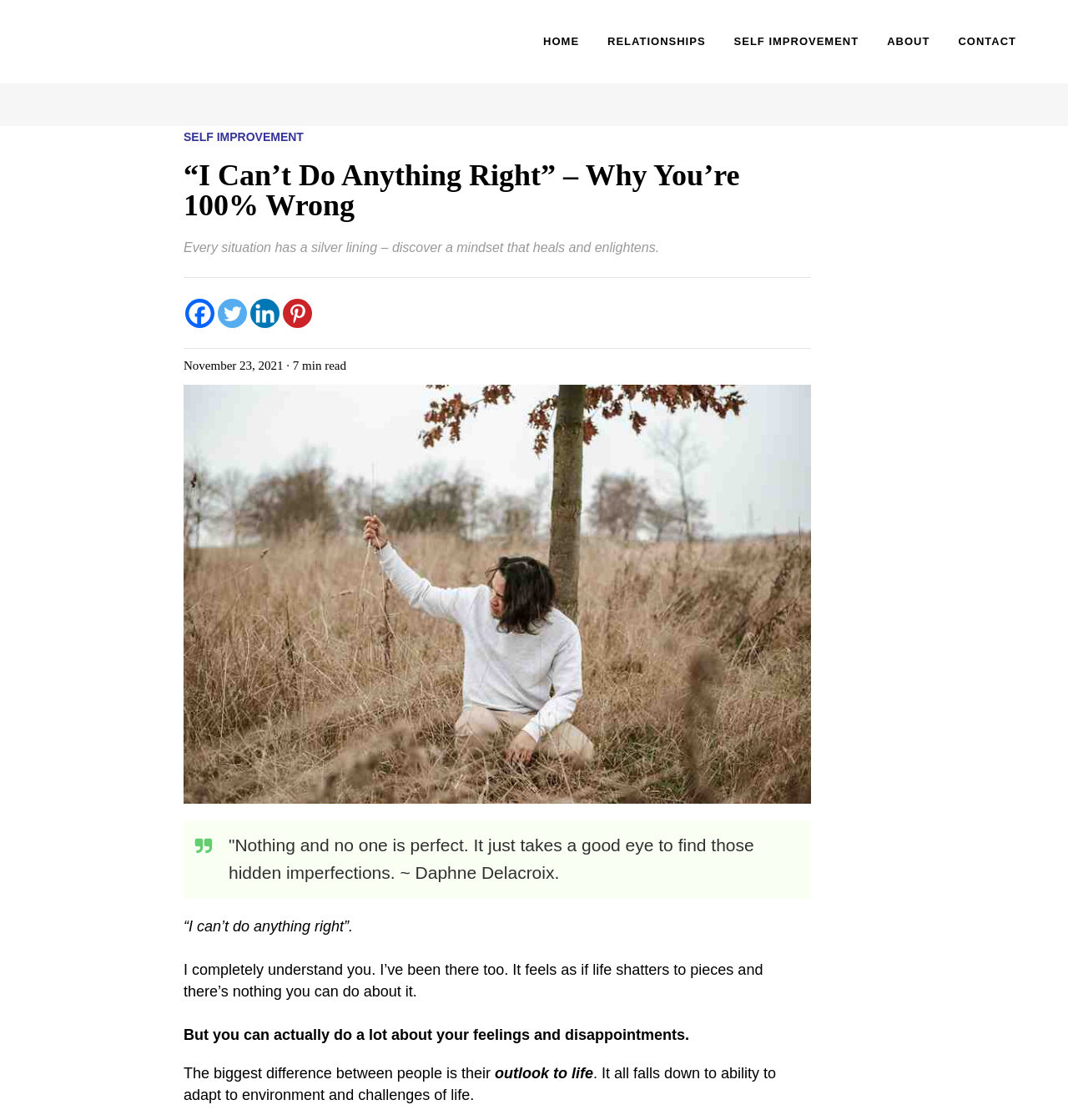Give a one-word or short phrase answer to this question: 
What is the estimated reading time of the article?

7 min